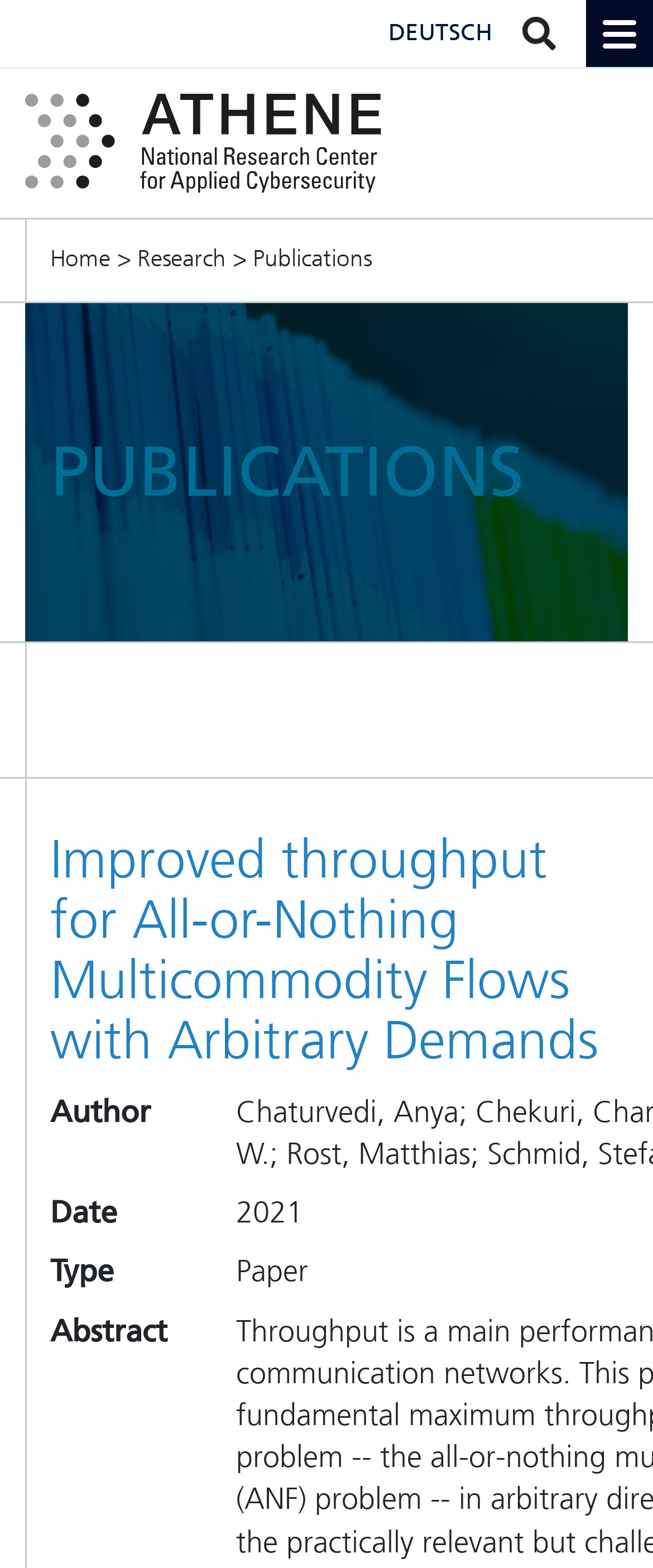Based on the image, please respond to the question with as much detail as possible:
What is the text of the first link on the page?

I looked at the first link on the page, which has a bounding box with coordinates [0.038, 0.078, 0.679, 0.102]. The OCR text or element description of this link is an empty string.